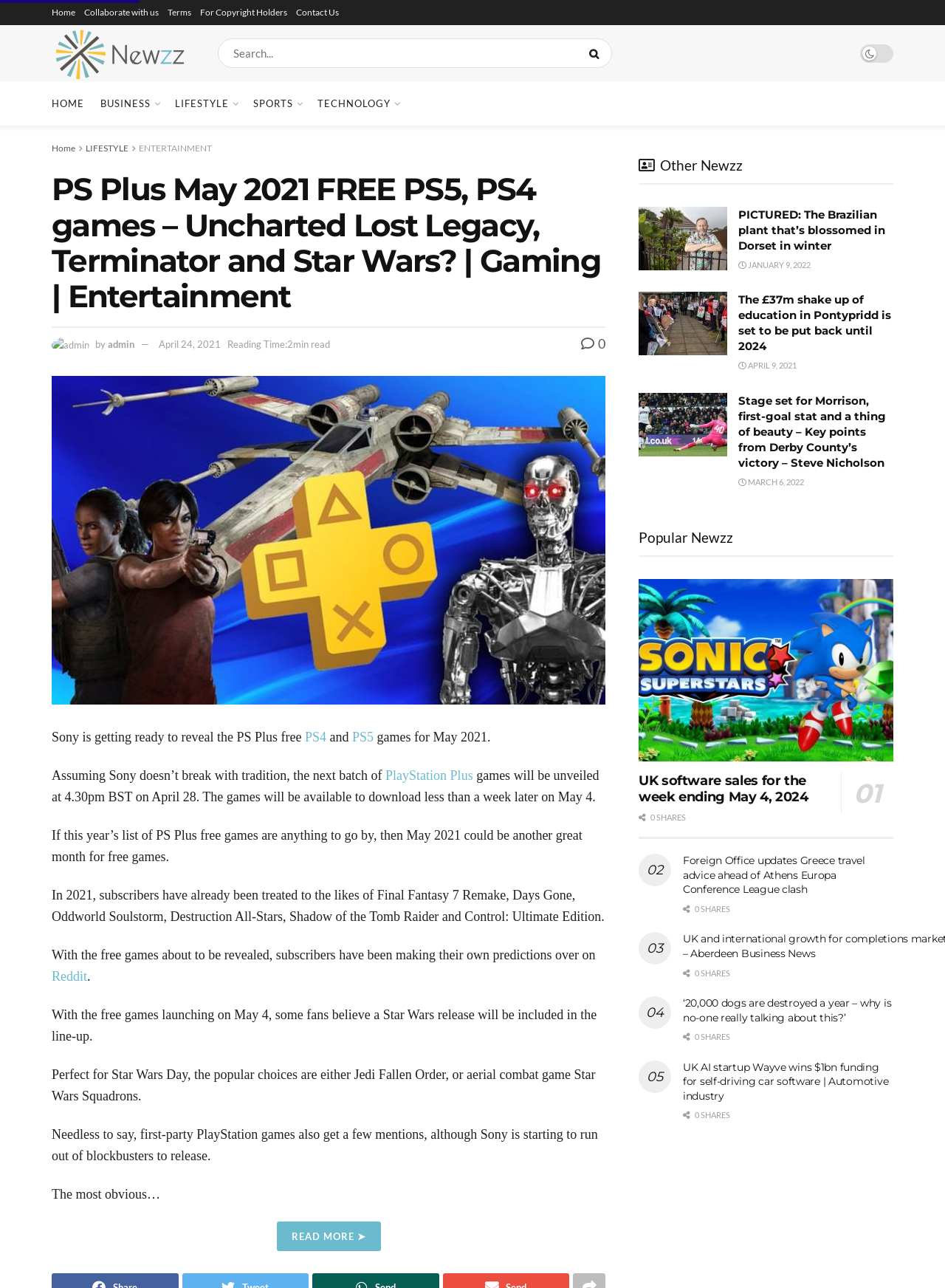Locate and provide the bounding box coordinates for the HTML element that matches this description: "0".

[0.615, 0.261, 0.641, 0.273]